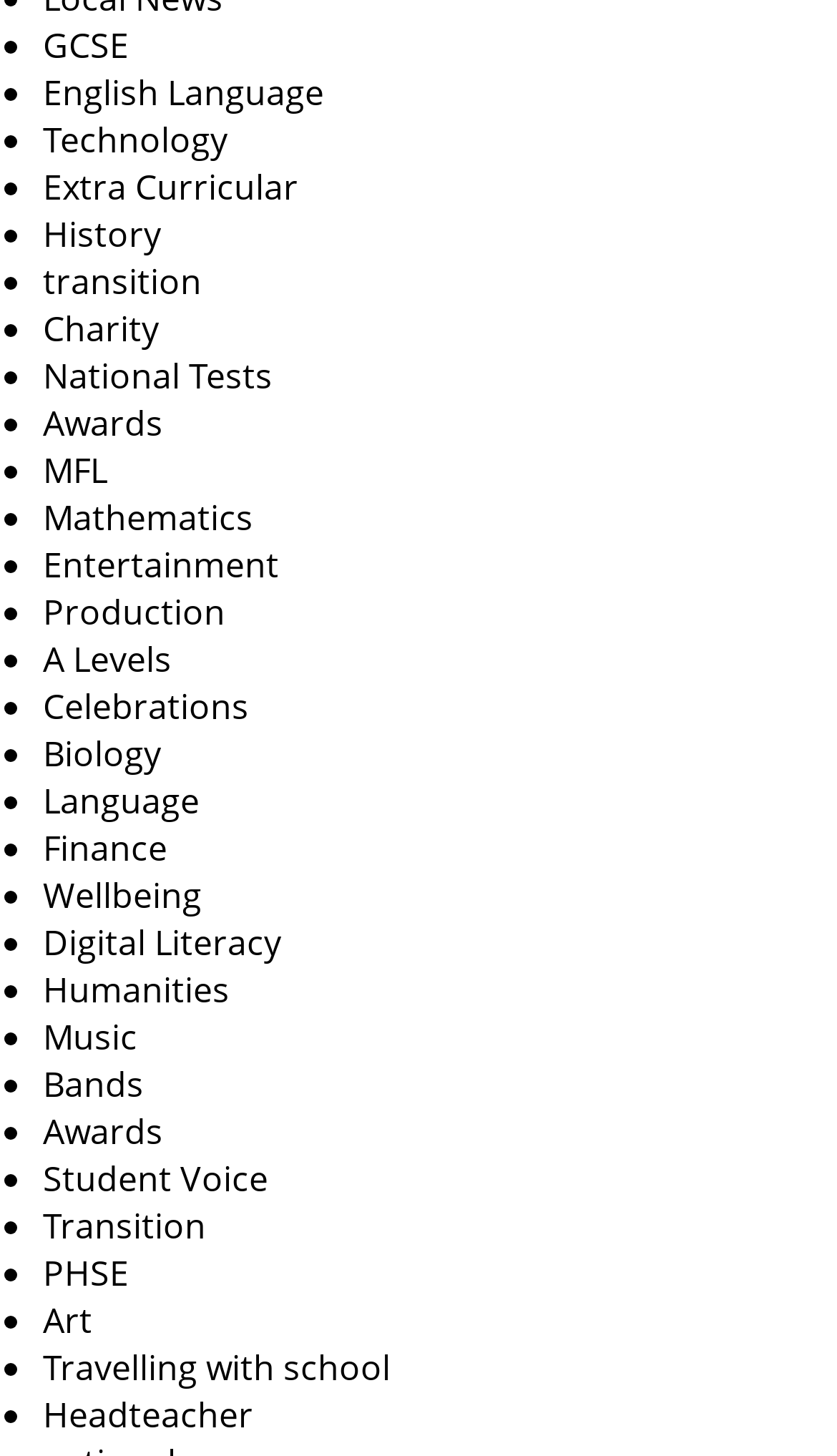Determine the bounding box coordinates for the element that should be clicked to follow this instruction: "Explore Technology". The coordinates should be given as four float numbers between 0 and 1, in the format [left, top, right, bottom].

[0.051, 0.079, 0.272, 0.112]